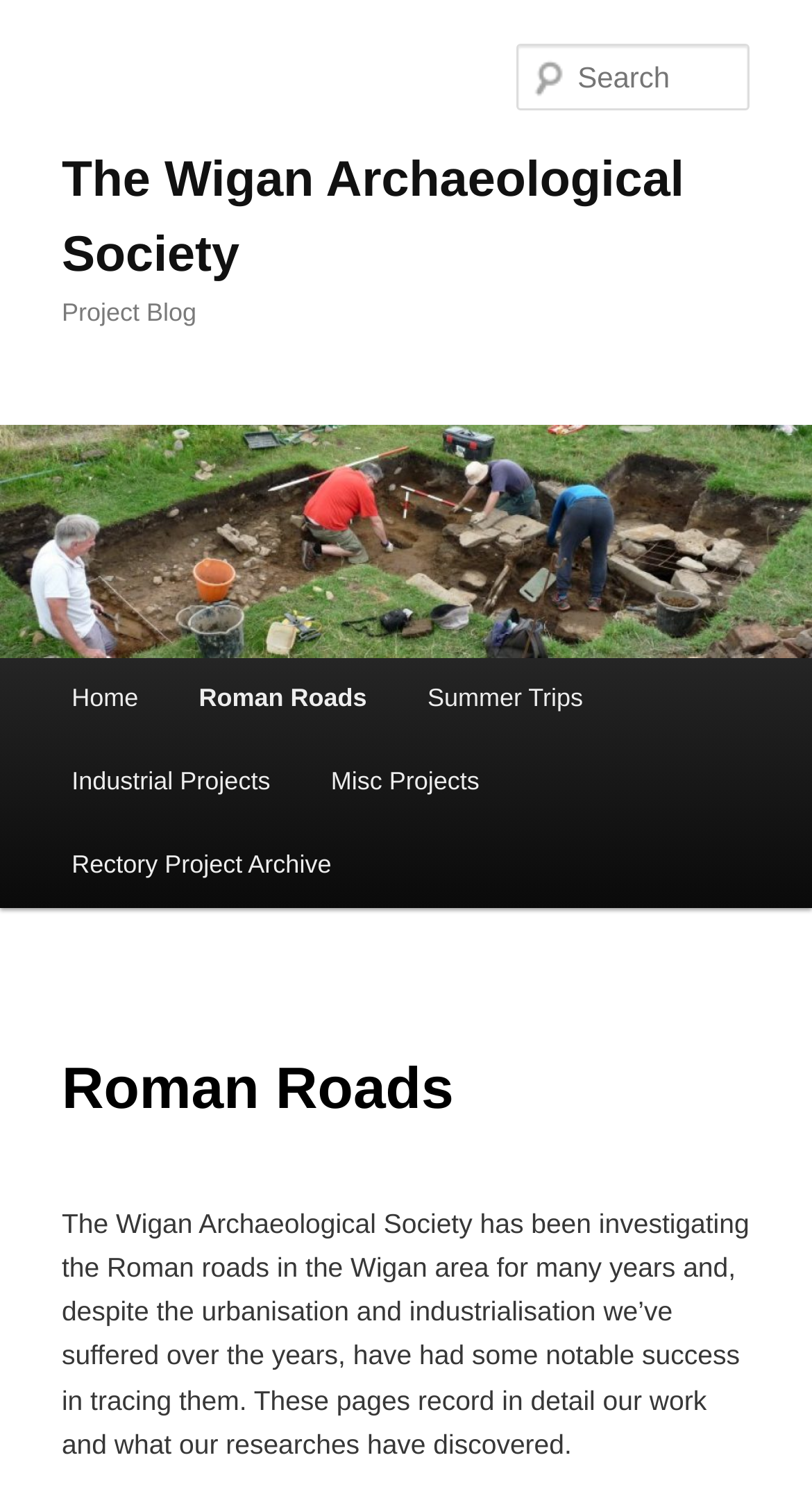Your task is to find and give the main heading text of the webpage.

The Wigan Archaeological Society